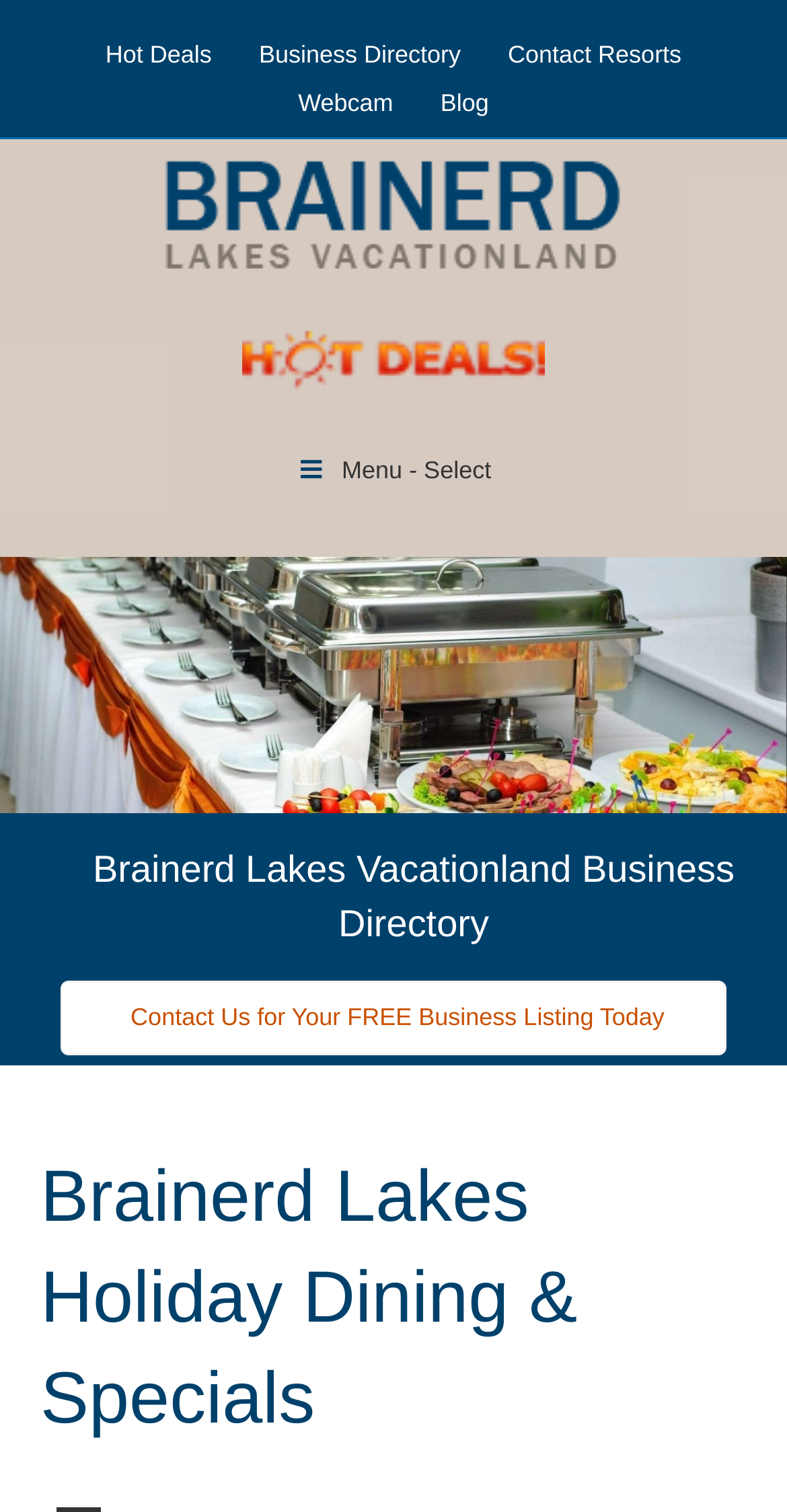What is the main theme of the webpage?
Based on the image, answer the question with as much detail as possible.

The webpage's content, including the image of a banquet table and the mention of holiday dining, suggests that the main theme is related to vacationing in the Brainerd Lakes Area.